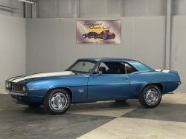Elaborate on the image by describing it in detail.

This image showcases a classic 1969 Chevrolet Camaro, a prized muscle car known for its iconic design and powerful performance. The car is displayed in a spacious showroom, emphasizing its vibrant Lemans Blue exterior, complemented by white racing stripes along the hood. The Camaro features a sleek coupe silhouette with chrome accents, enhancing its vintage appeal. The vehicle rests atop polished wheels, highlighting its sporty character, while the background includes a promotional banner related to classic cars, adding context to its significance among automotive enthusiasts.